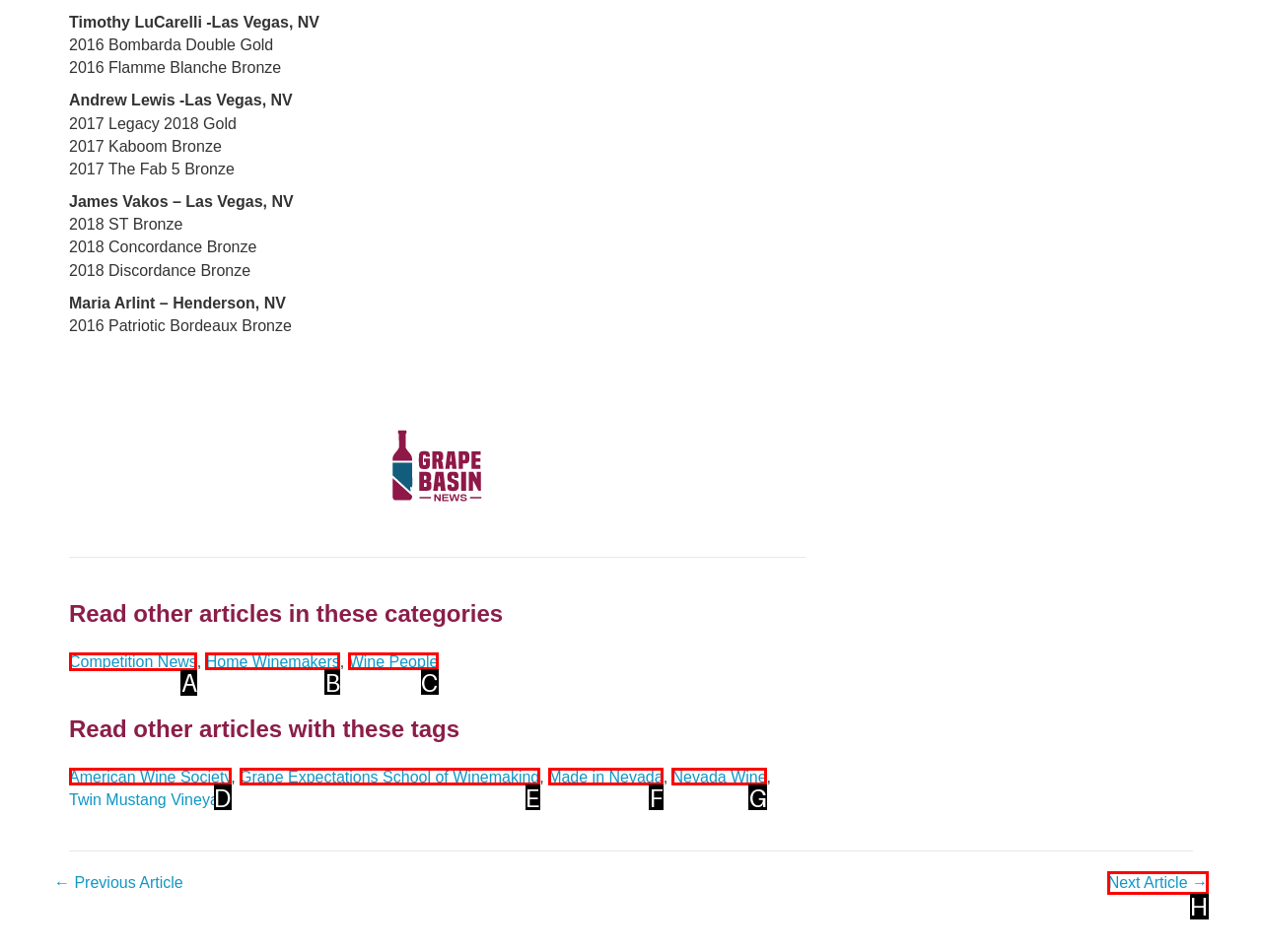From the given options, indicate the letter that corresponds to the action needed to complete this task: Click on the 'Competition News' link. Respond with only the letter.

A